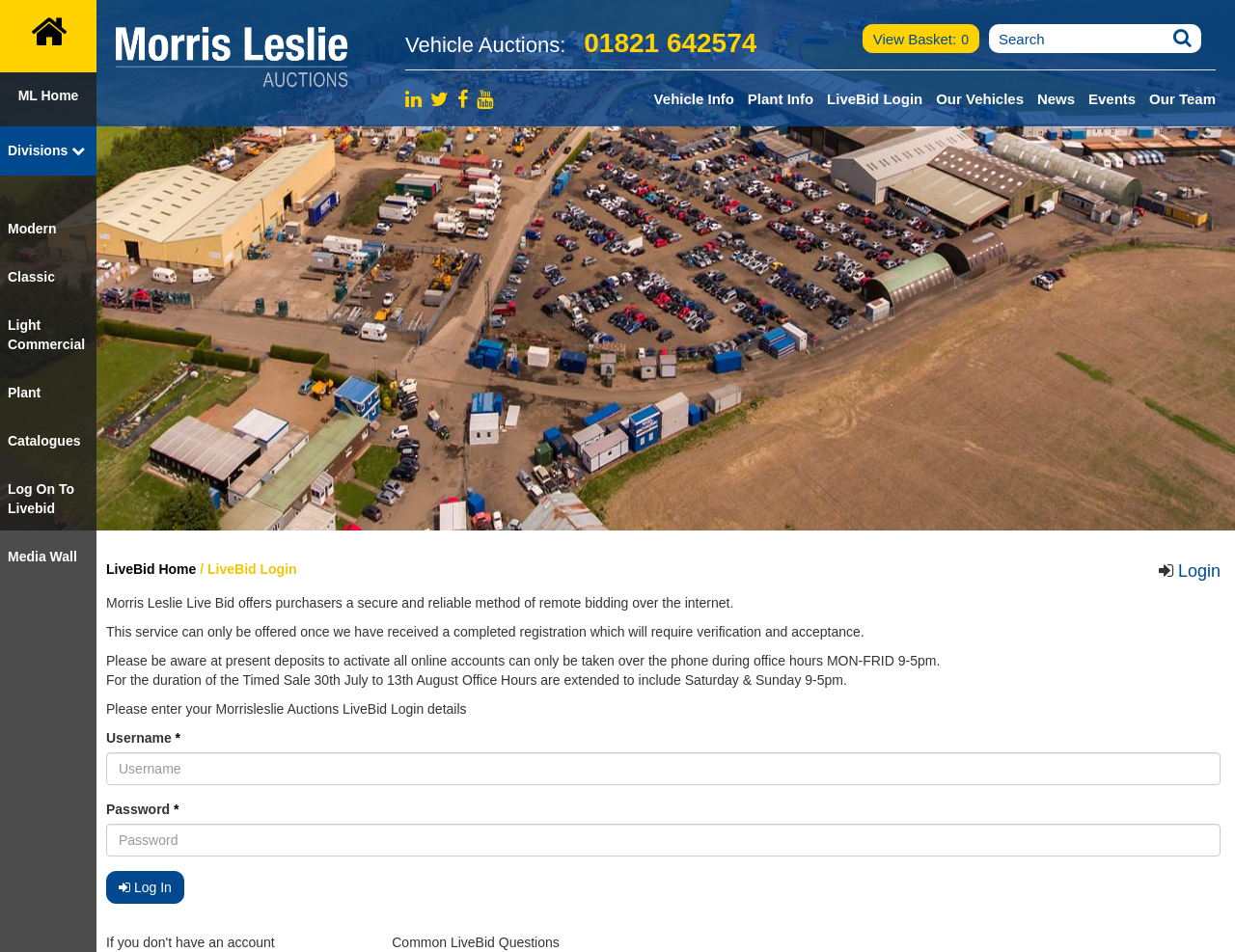Provide the bounding box coordinates for the specified HTML element described in this description: "name="username" placeholder="Username"". The coordinates should be four float numbers ranging from 0 to 1, in the format [left, top, right, bottom].

[0.086, 0.79, 0.988, 0.825]